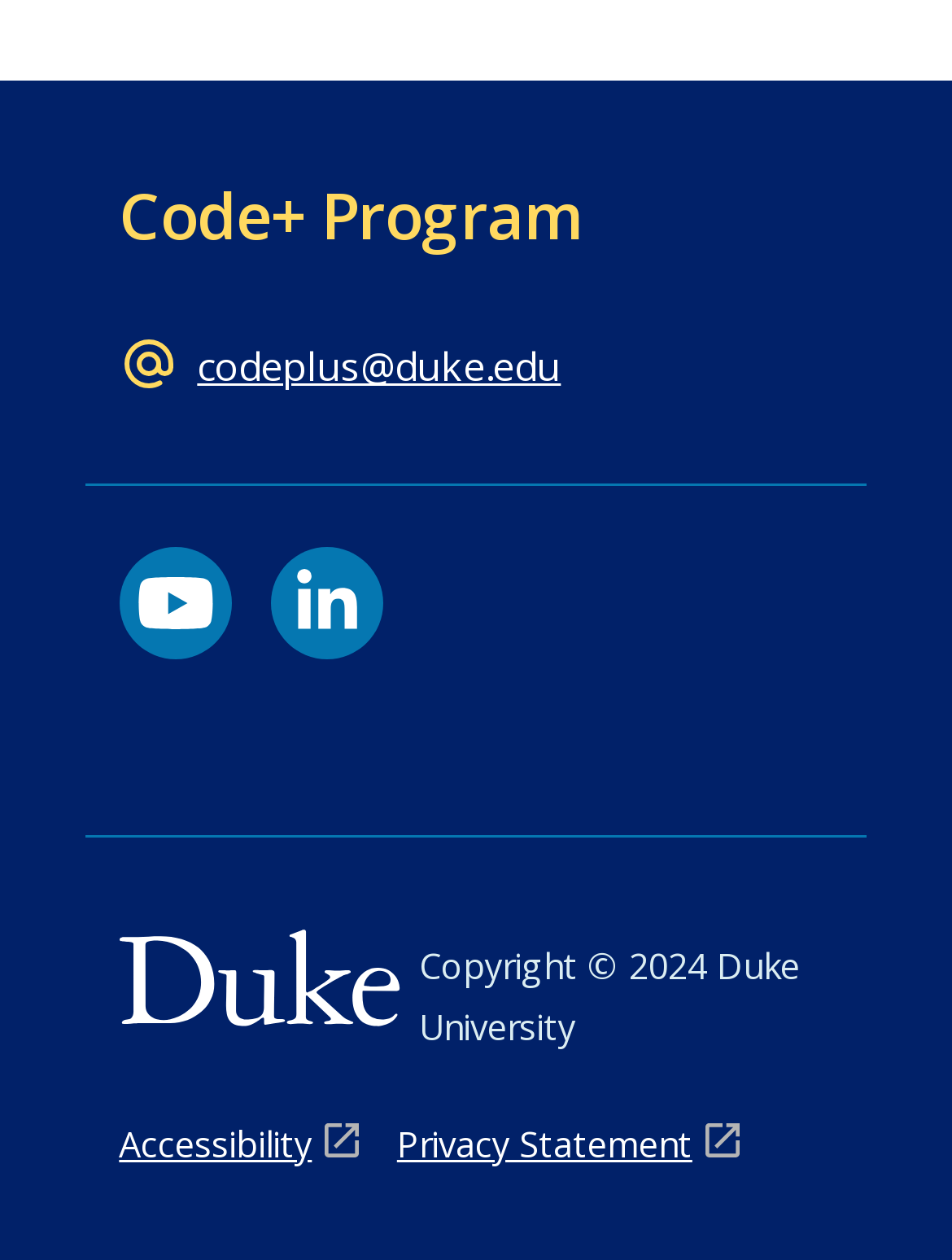What is the name of the program?
Please provide an in-depth and detailed response to the question.

The name of the program can be found in the heading element at the top of the webpage, which contains the text 'Code+ Program'.